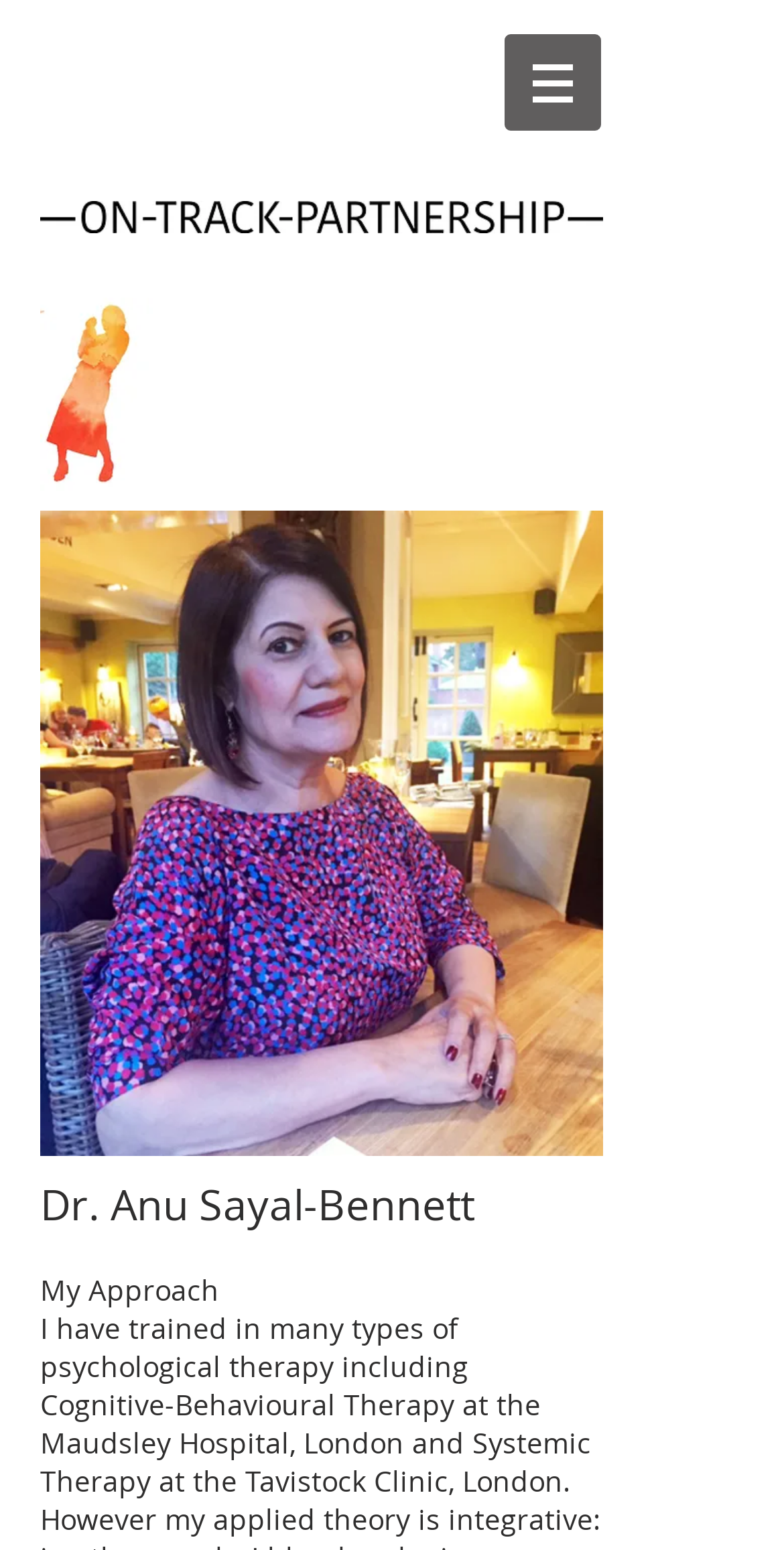What is the file name of the image?
Answer the question with a single word or phrase, referring to the image.

FullSizeRender.jpg